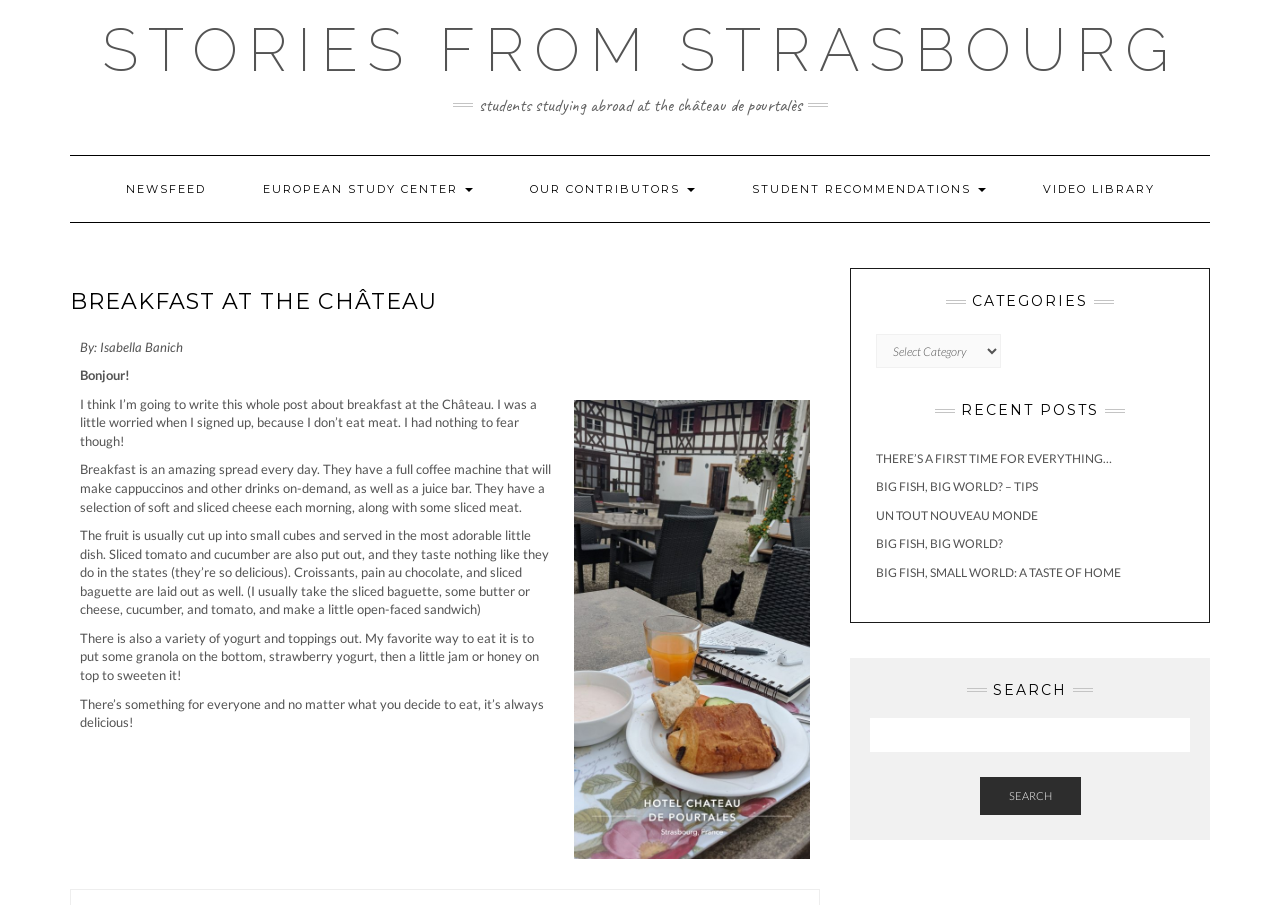What is the purpose of the search box?
Please use the visual content to give a single word or phrase answer.

To search